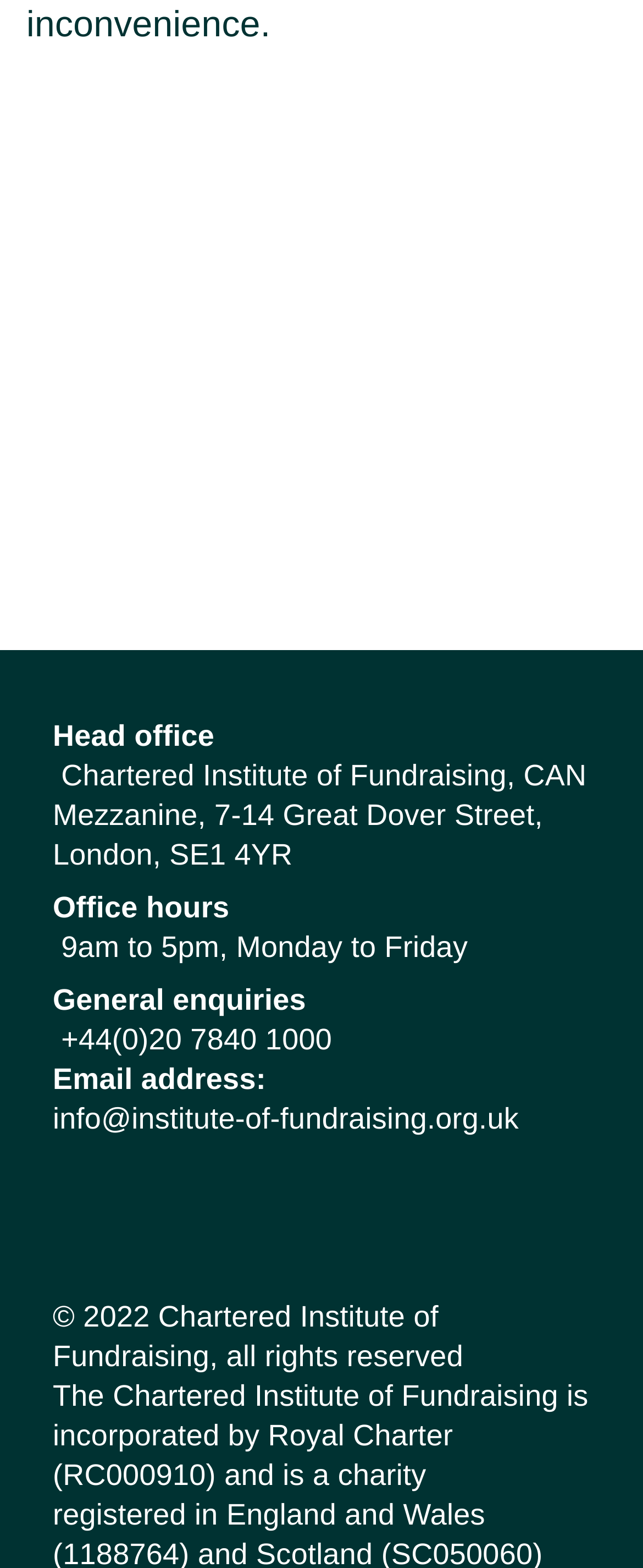Bounding box coordinates are given in the format (top-left x, top-left y, bottom-right x, bottom-right y). All values should be floating point numbers between 0 and 1. Provide the bounding box coordinate for the UI element described as: info@institute-of-fundraising.org.uk

[0.082, 0.702, 0.822, 0.724]